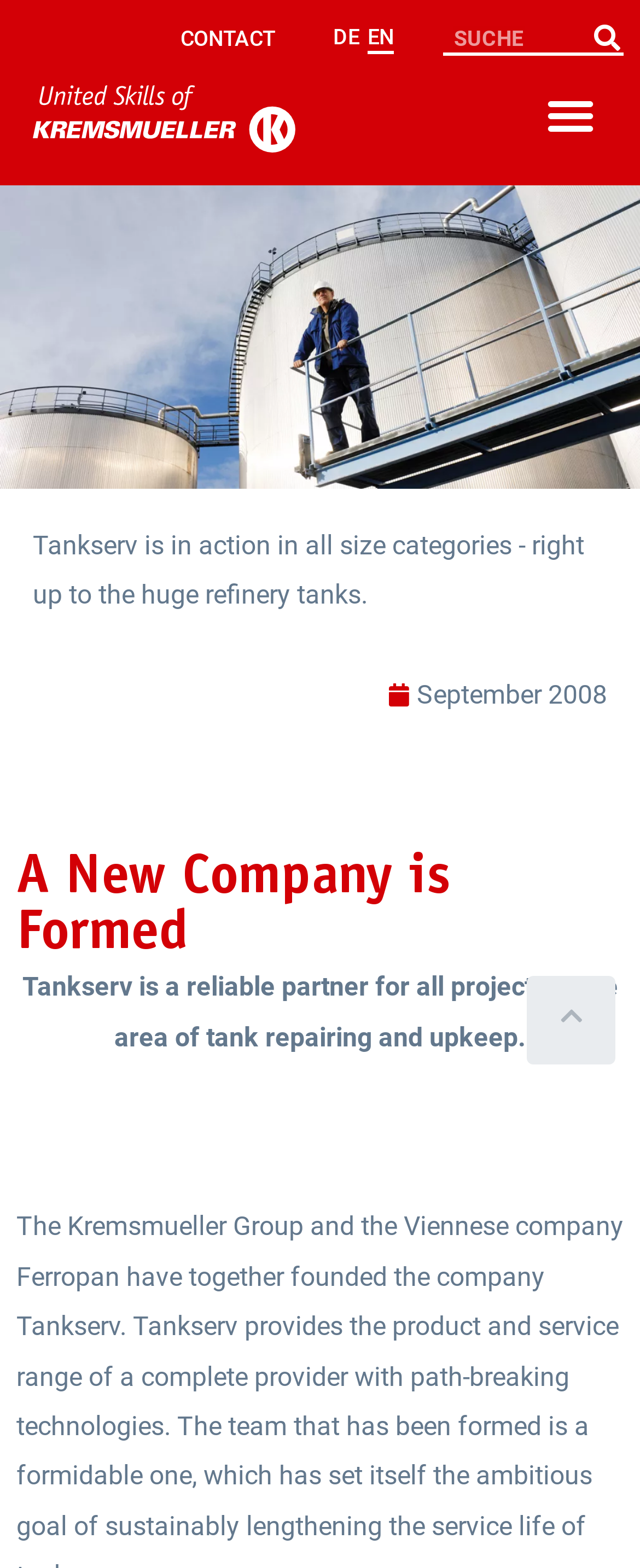Highlight the bounding box coordinates of the region I should click on to meet the following instruction: "Click the CONTACT link".

[0.282, 0.01, 0.431, 0.04]